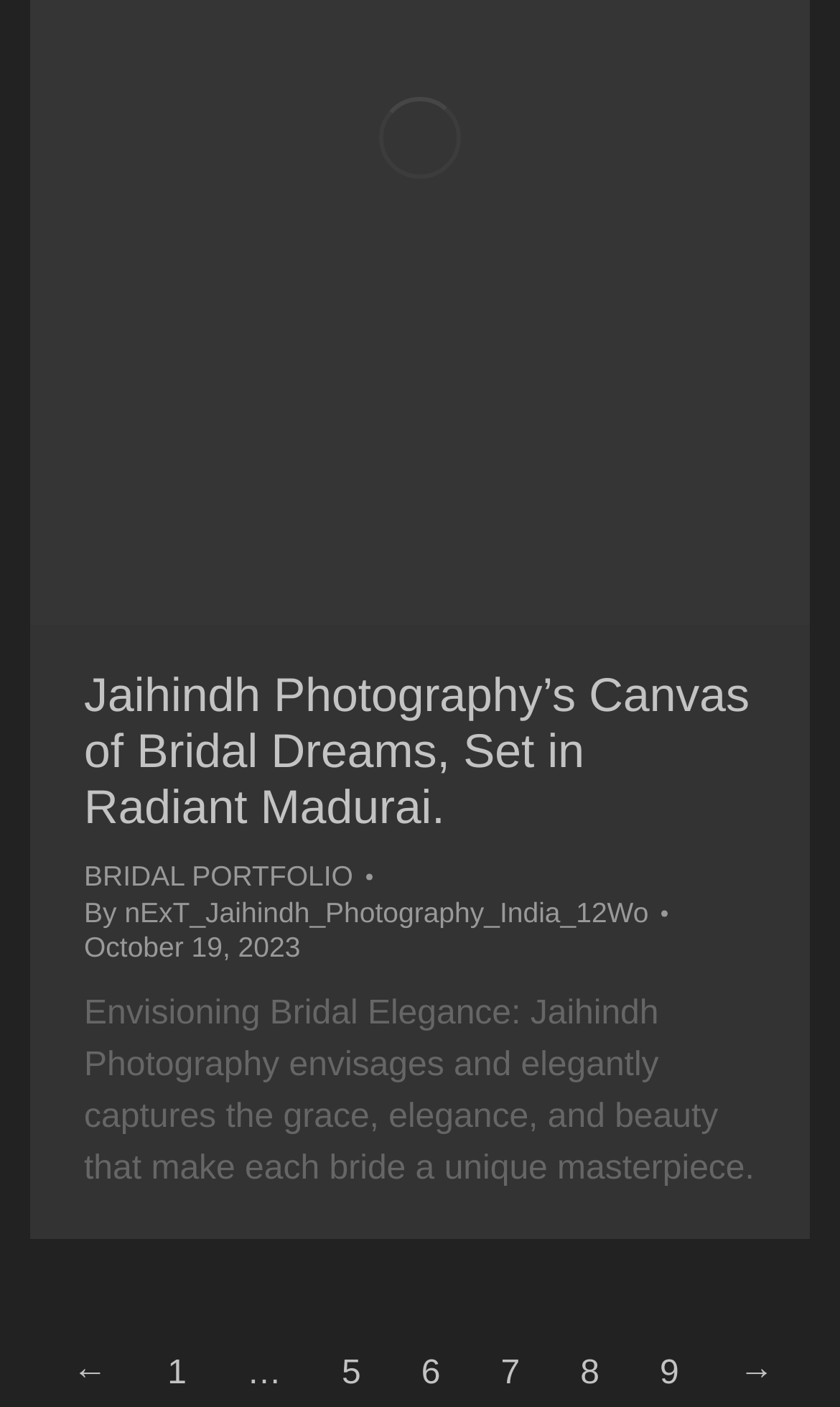Find the bounding box coordinates for the area you need to click to carry out the instruction: "Read more about Jaihindh Photography". The coordinates should be four float numbers between 0 and 1, indicated as [left, top, right, bottom].

[0.1, 0.474, 0.892, 0.593]